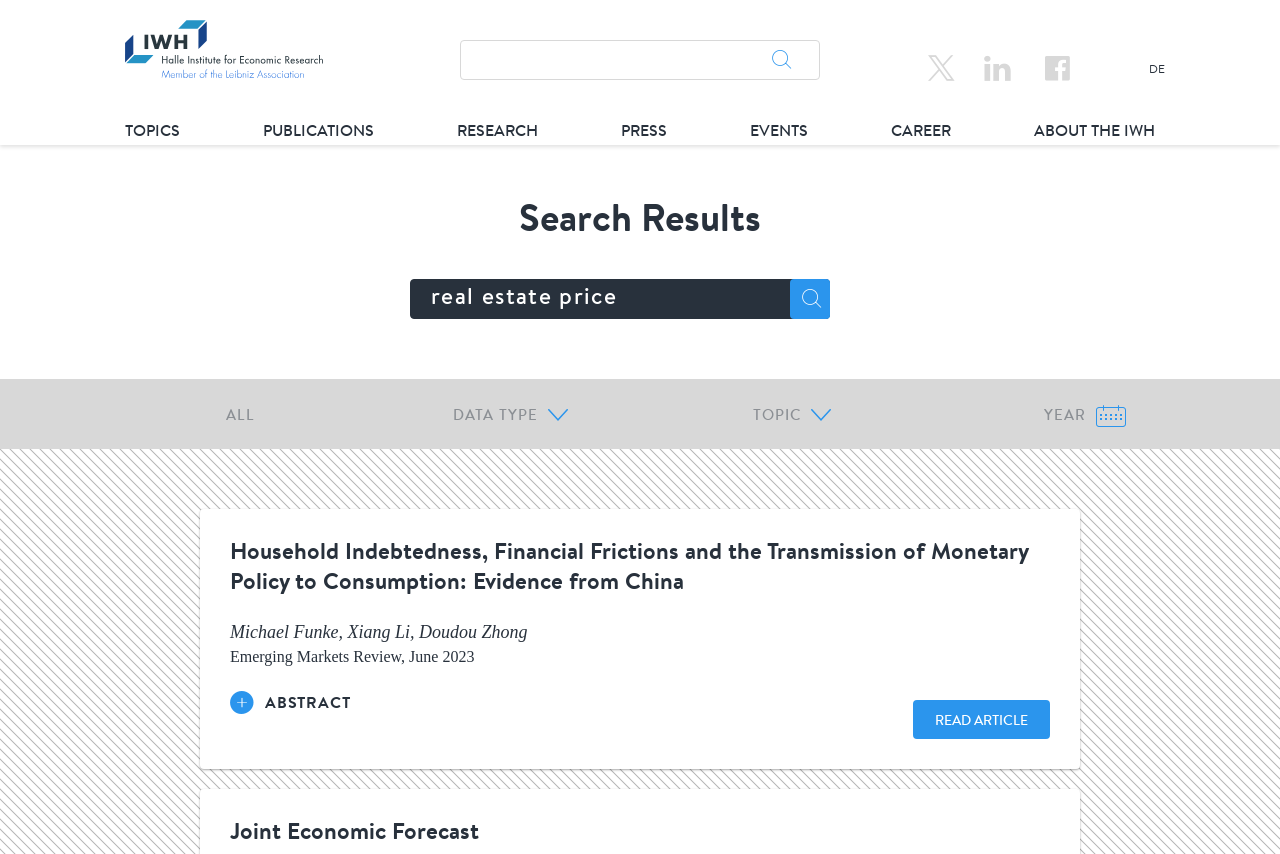Pinpoint the bounding box coordinates of the clickable area necessary to execute the following instruction: "Click the IWH Halle Logo". The coordinates should be given as four float numbers between 0 and 1, namely [left, top, right, bottom].

[0.098, 0.023, 0.252, 0.094]